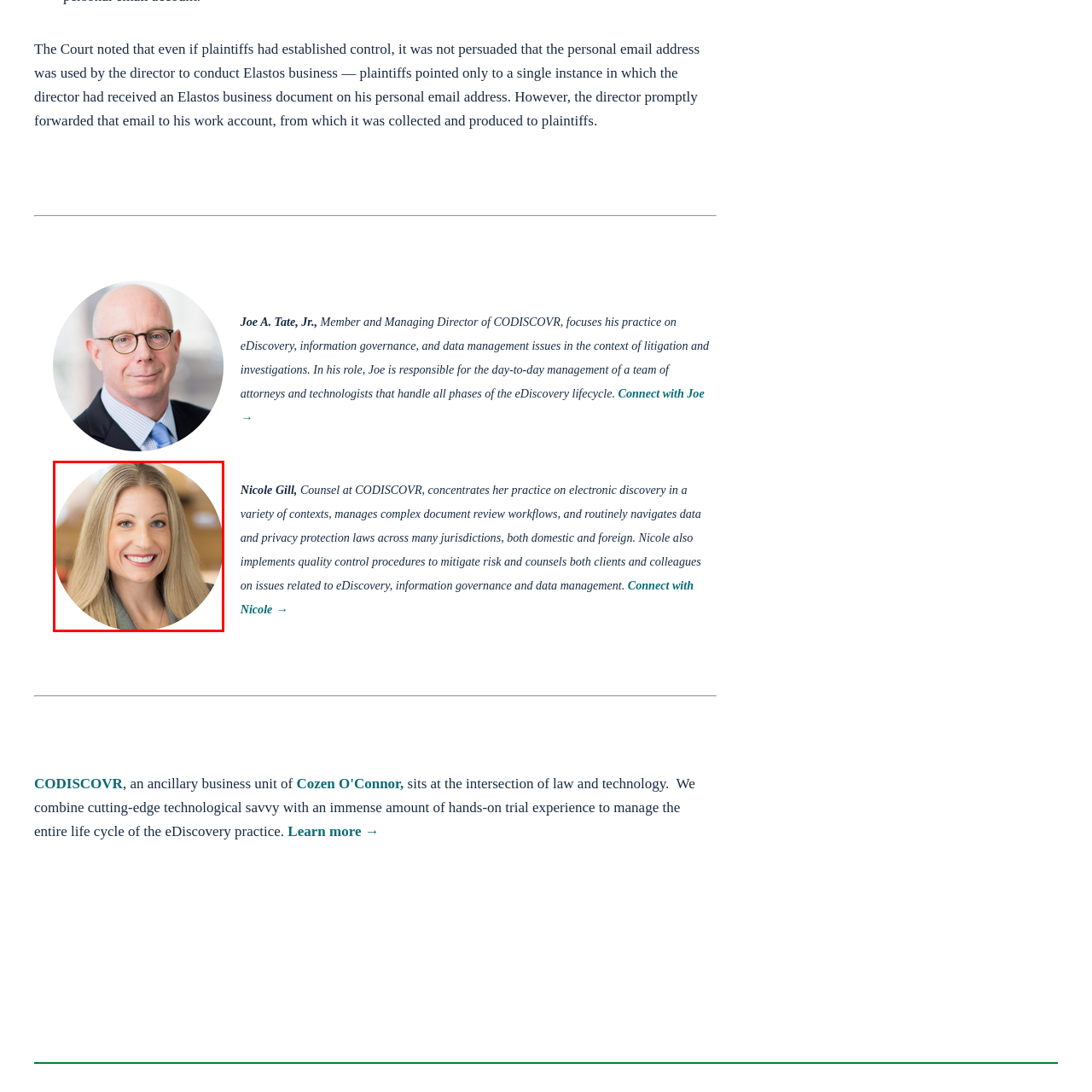Refer to the image enclosed in the red bounding box, then answer the following question in a single word or phrase: What is Nicole Gill's area of specialization?

Electronic discovery